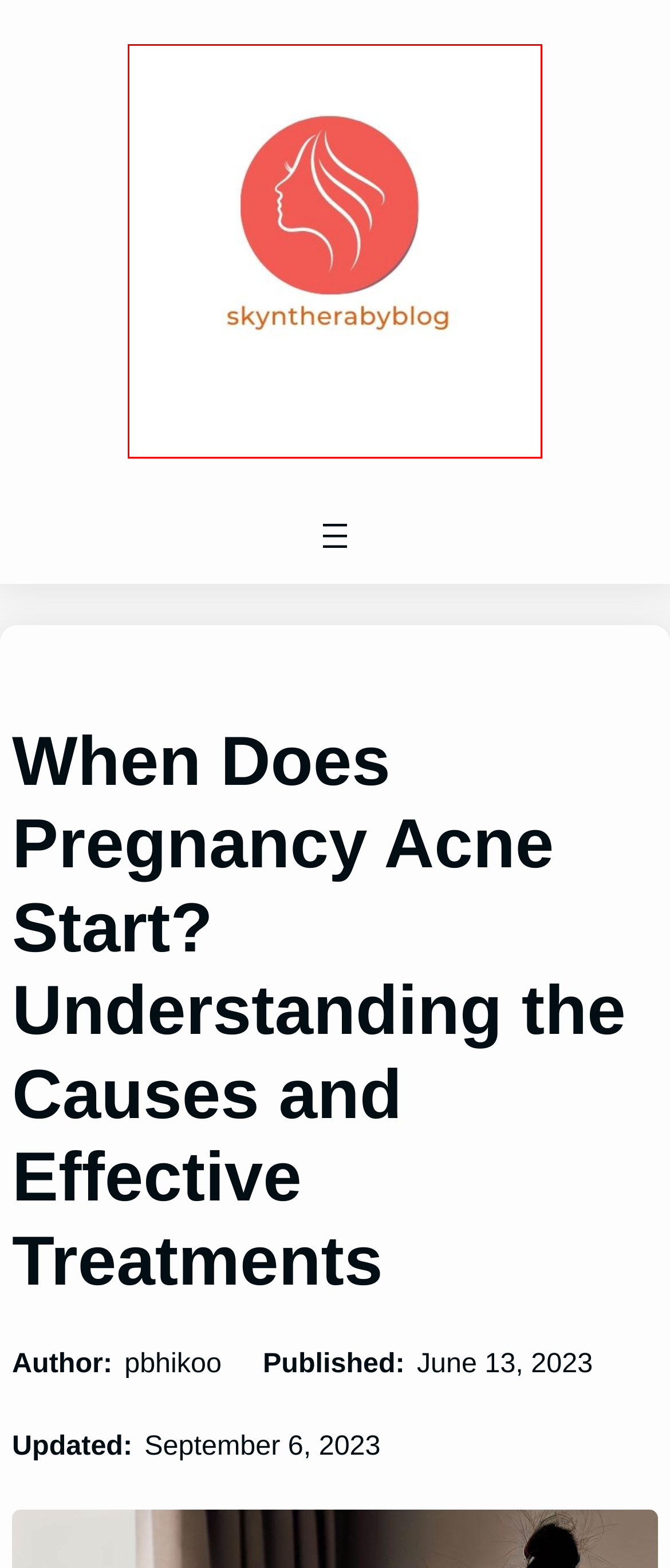Examine the screenshot of a webpage with a red bounding box around a UI element. Select the most accurate webpage description that corresponds to the new page after clicking the highlighted element. Here are the choices:
A. Discover Your Perfect Nighttime Skincare Routine For Acne
B. Skin Care Tips And Advice For A Healthy And Beautiful Glow
C. About Us - Skyntherapyblog
D. Pbhikoo - Skyntherapyblog
E. Contact - Skyntherapyblog
F. Privacy Policy - Skyntherapyblog
G. Safety of skin care products during pregnancy - PMC
H. Does A High-Sodium Diet Worsen Acne? An In-Depth Look

B